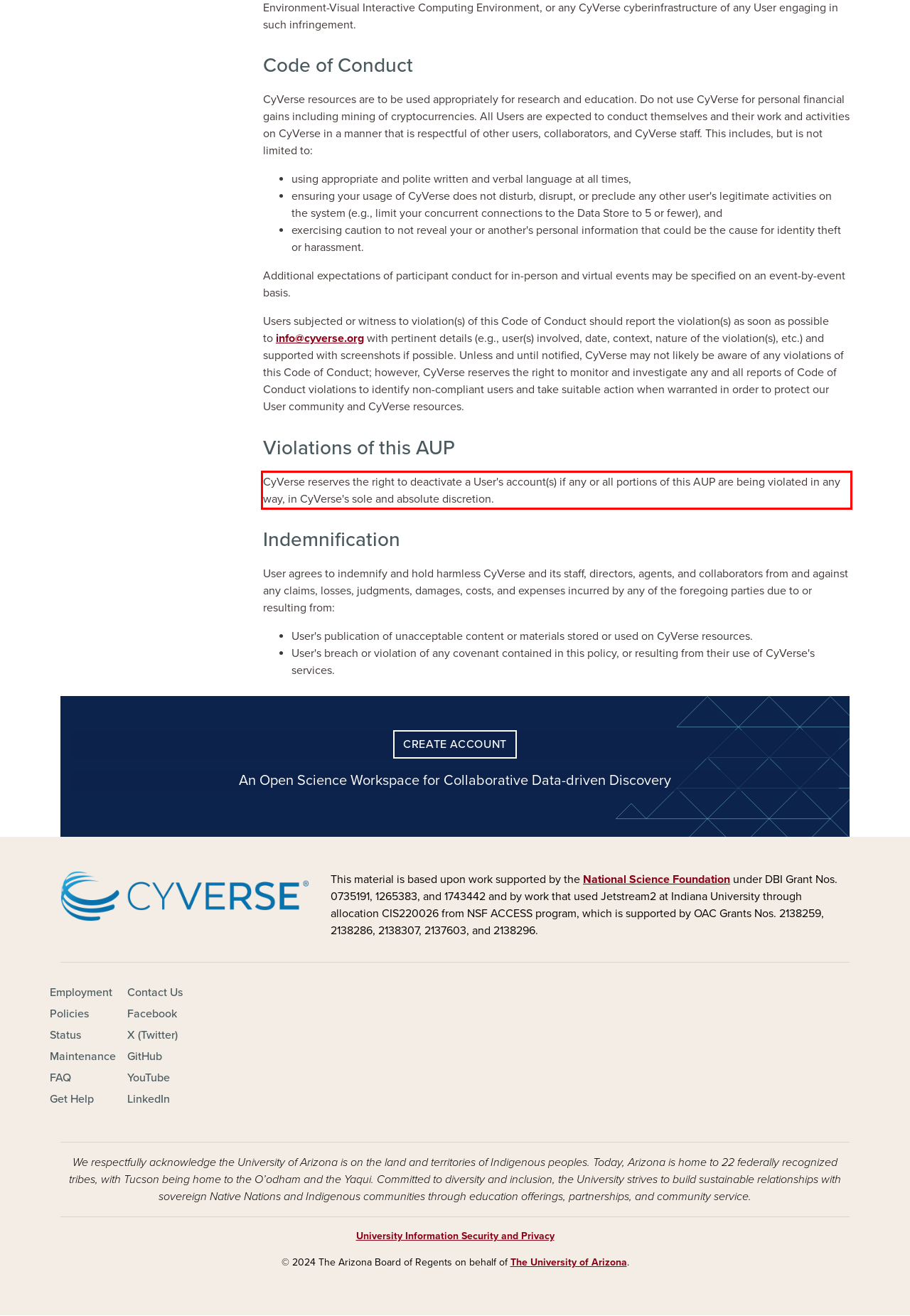You are provided with a screenshot of a webpage featuring a red rectangle bounding box. Extract the text content within this red bounding box using OCR.

CyVerse reserves the right to deactivate a User's account(s) if any or all portions of this AUP are being violated in any way, in CyVerse's sole and absolute discretion.